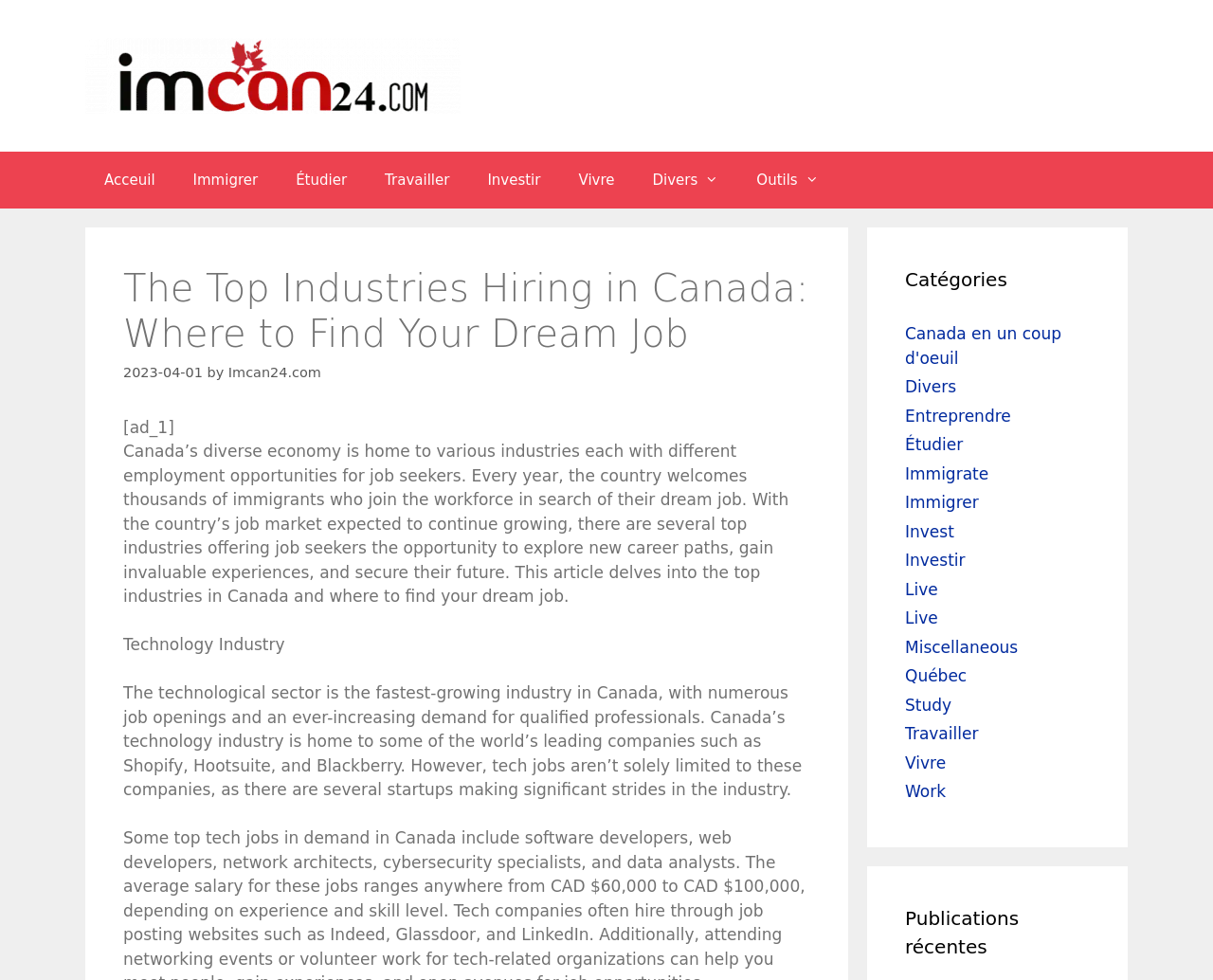Answer with a single word or phrase: 
What is the fastest-growing industry in Canada?

Technology Industry